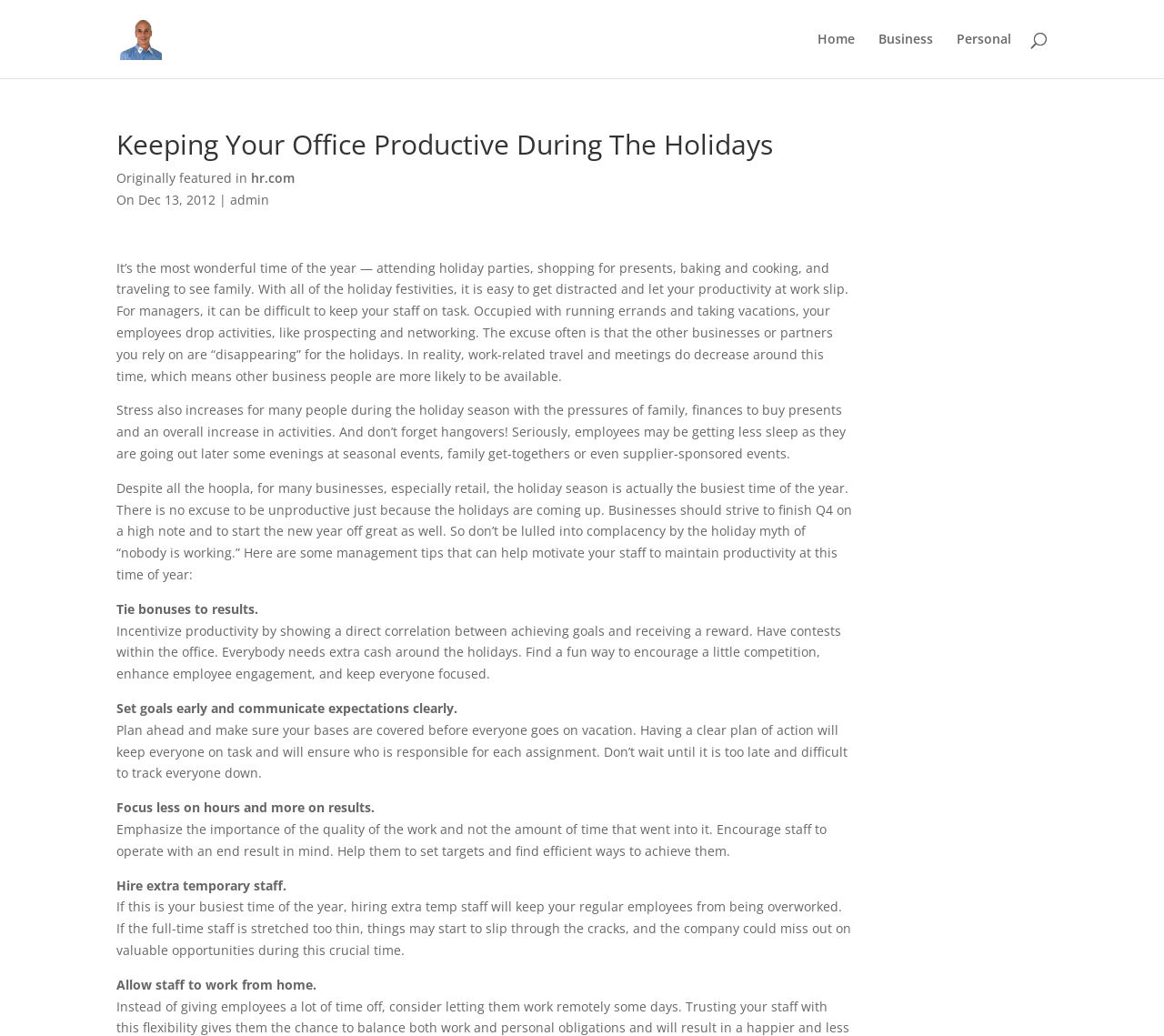Provide the bounding box coordinates of the HTML element this sentence describes: "hr.com".

[0.216, 0.163, 0.253, 0.18]